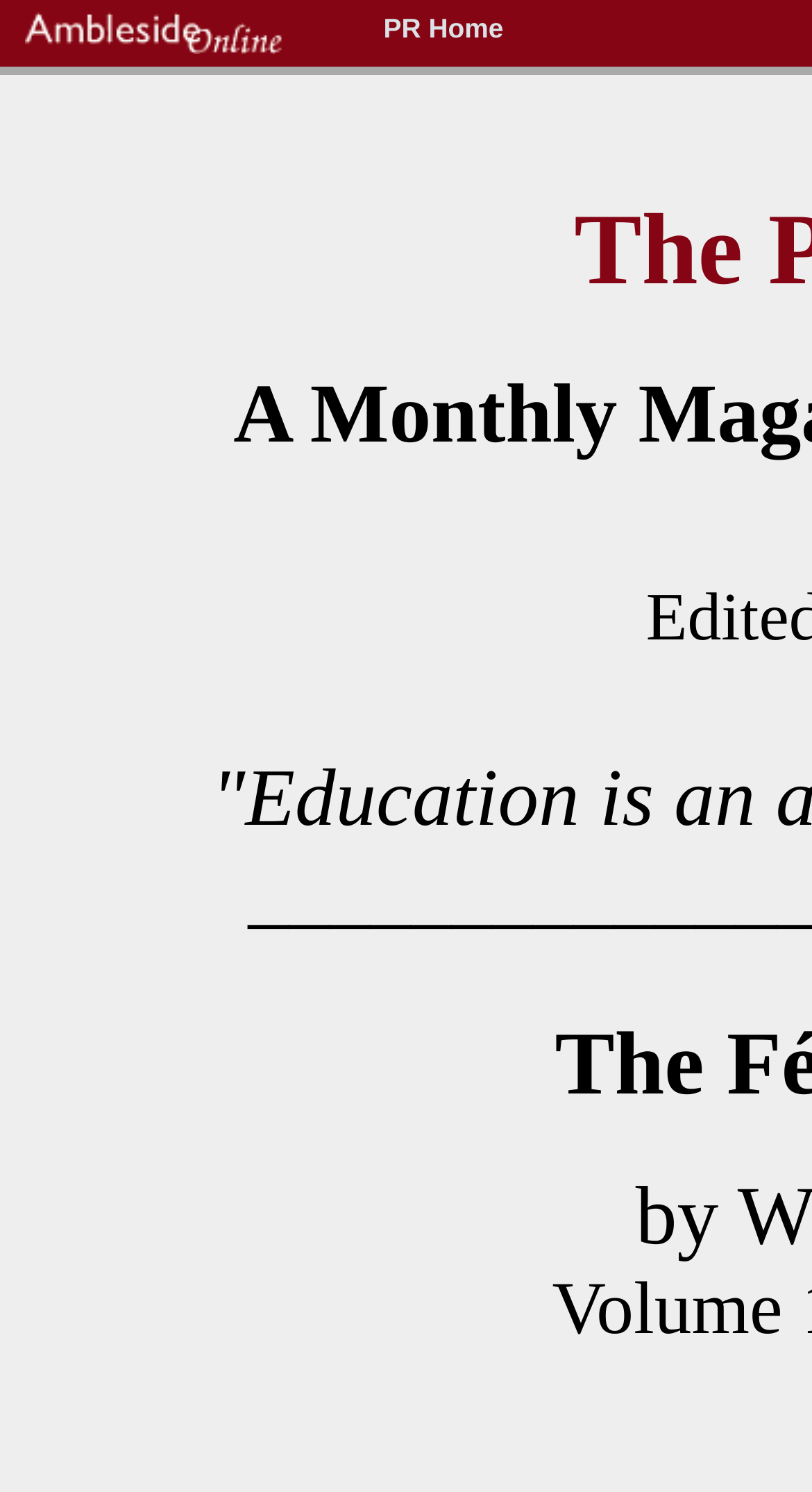Extract the bounding box coordinates of the UI element described by: "alt="AmblesideOnline"". The coordinates should include four float numbers ranging from 0 to 1, e.g., [left, top, right, bottom].

[0.031, 0.02, 0.349, 0.042]